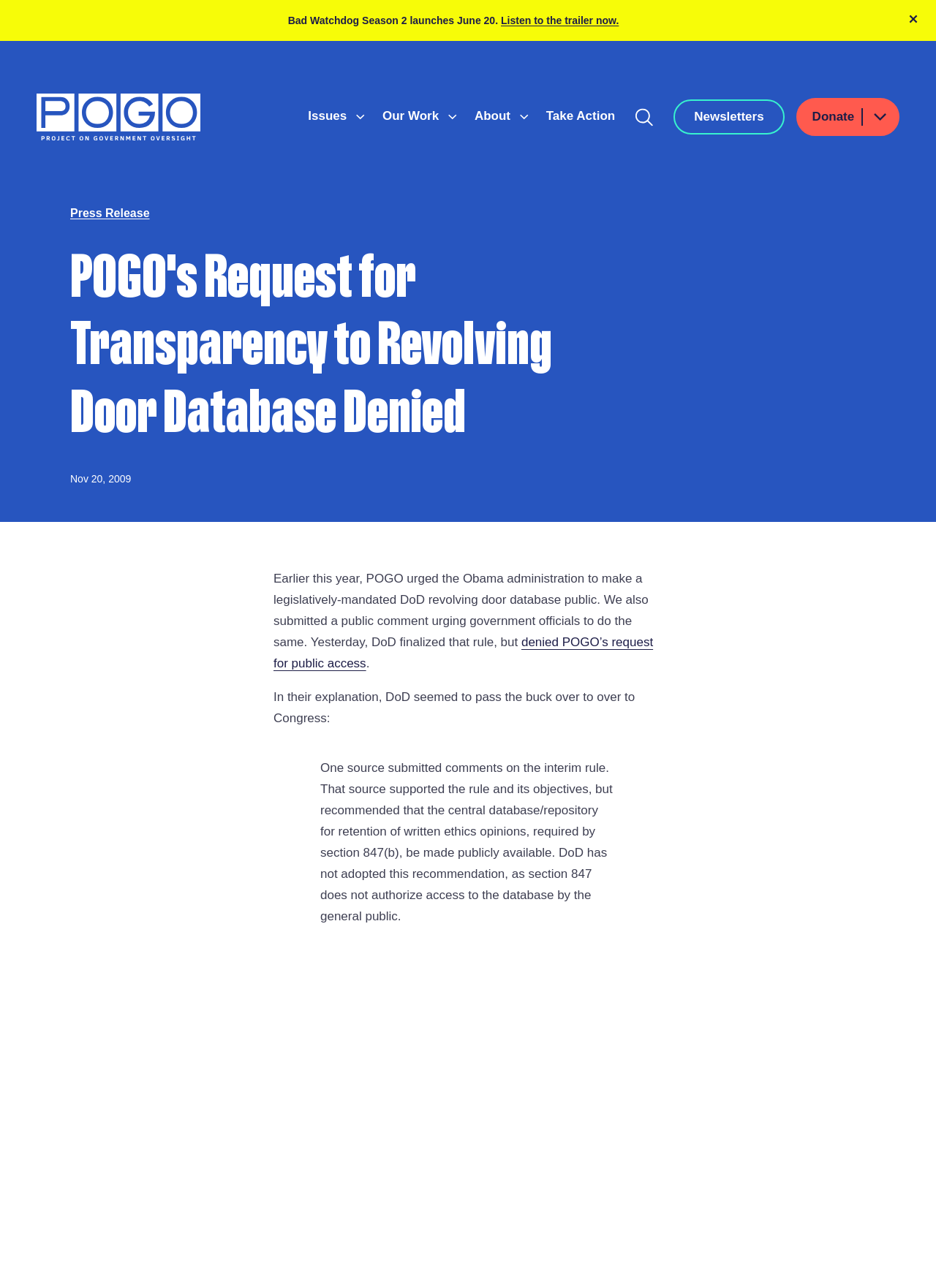Please give the bounding box coordinates of the area that should be clicked to fulfill the following instruction: "Listen to the trailer now". The coordinates should be in the format of four float numbers from 0 to 1, i.e., [left, top, right, bottom].

[0.535, 0.011, 0.661, 0.02]